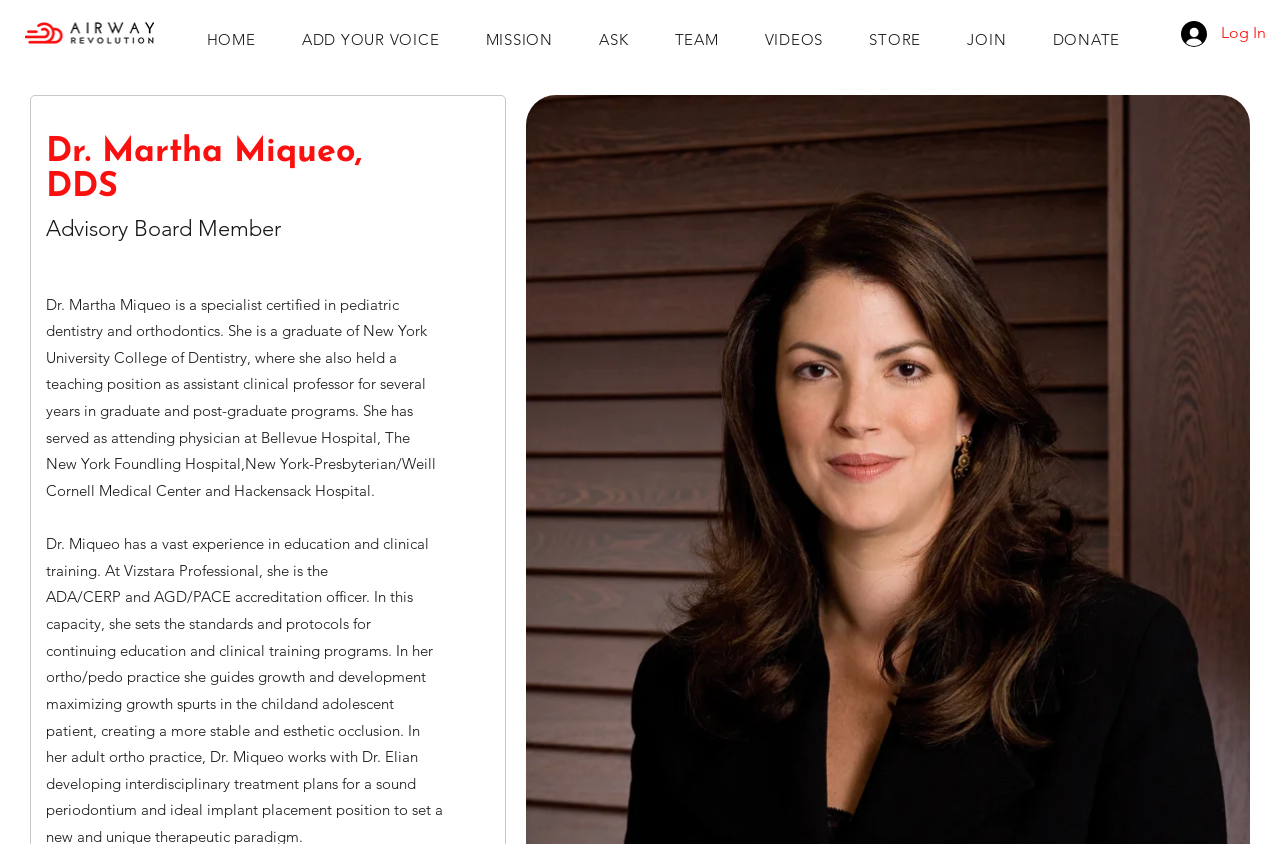Where did Dr. Martha Miqueo graduate from?
Answer the question in a detailed and comprehensive manner.

According to the webpage, Dr. Martha Miqueo is a graduate of New York University College of Dentistry, where she also held a teaching position as assistant clinical professor for several years in graduate and post-graduate programs.